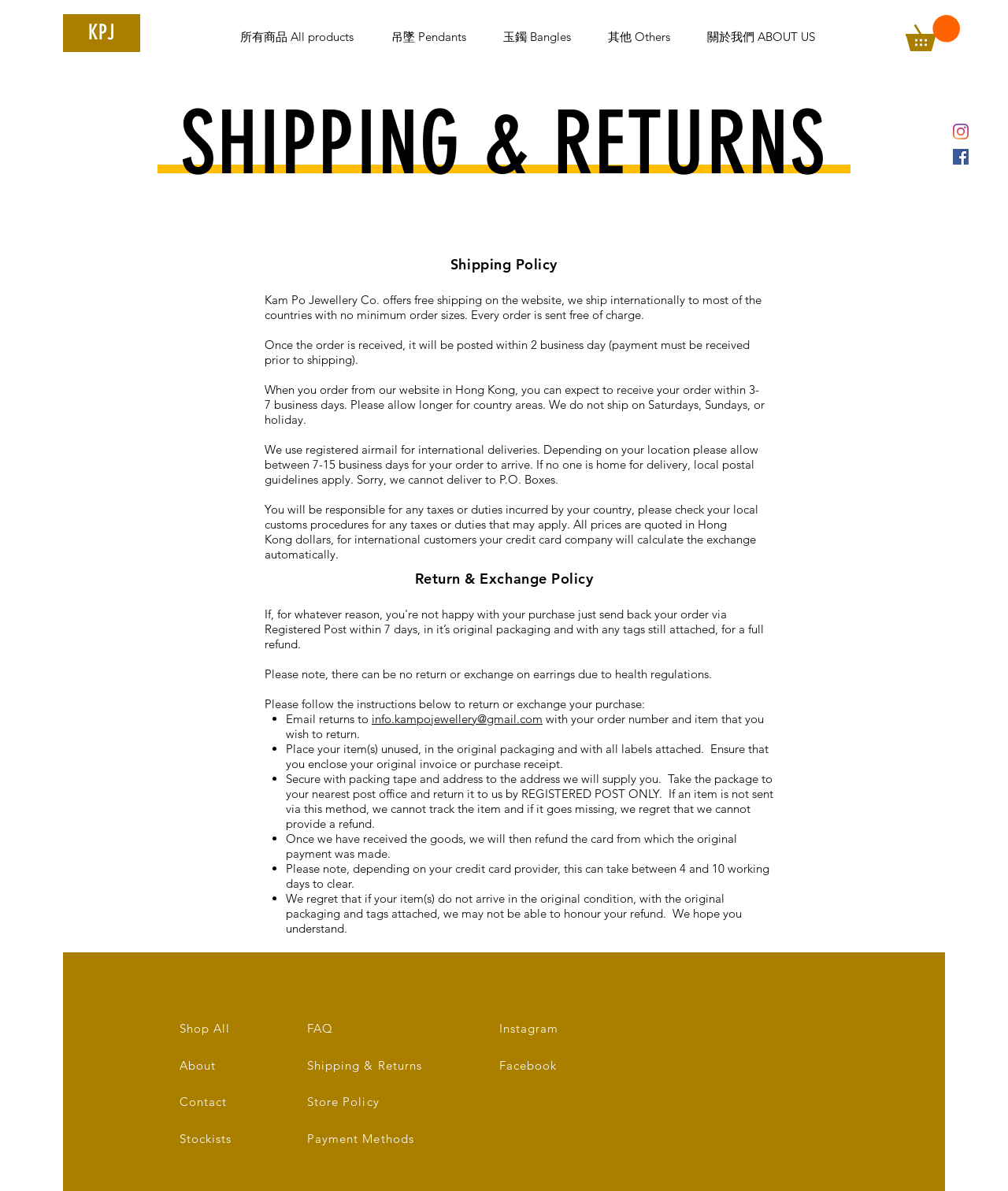Using the provided element description, identify the bounding box coordinates as (top-left x, top-left y, bottom-right x, bottom-right y). Ensure all values are between 0 and 1. Description: BOOK NOW

None